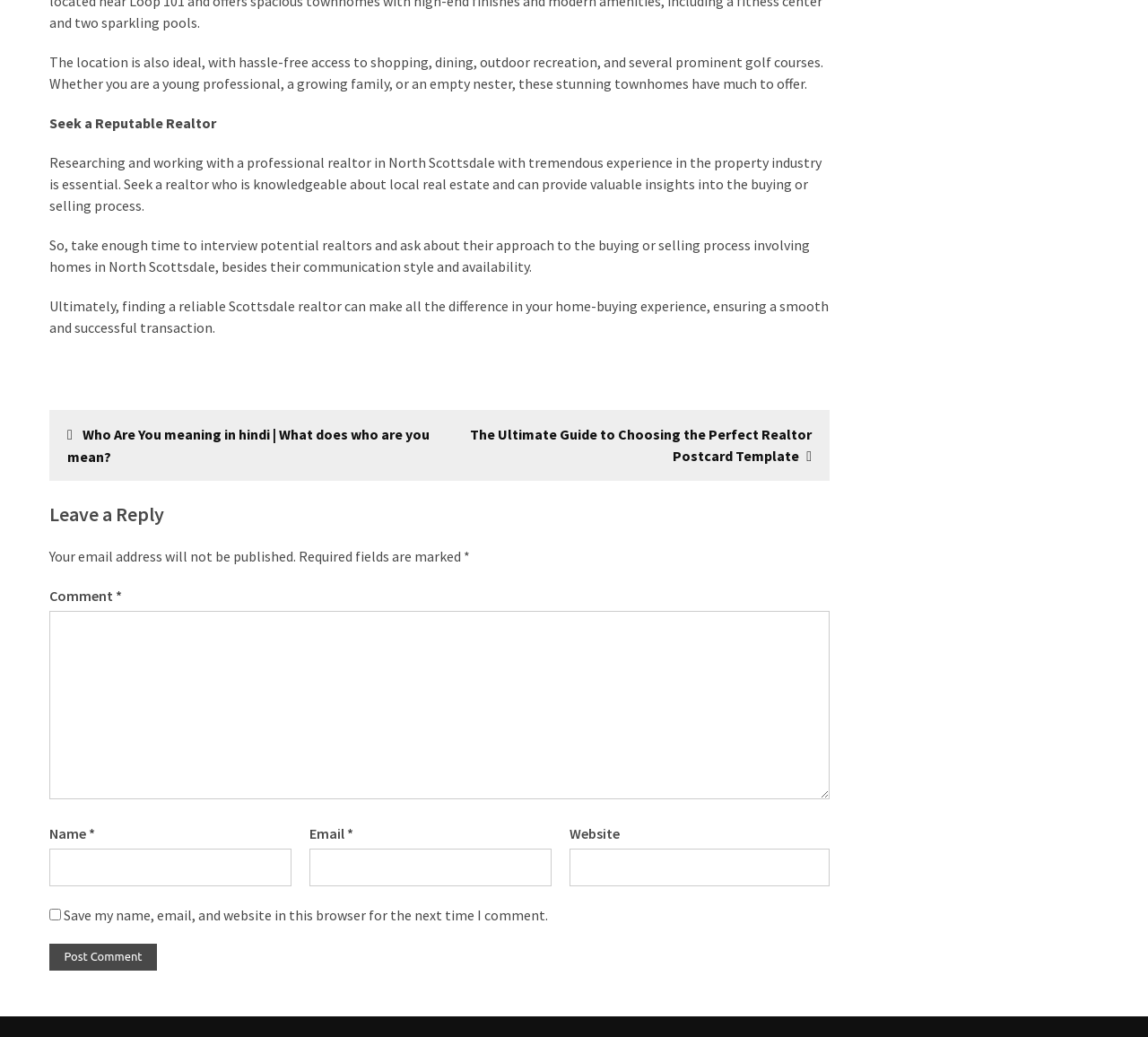Please respond to the question using a single word or phrase:
What is the purpose of the 'Write For us' link?

Unknown